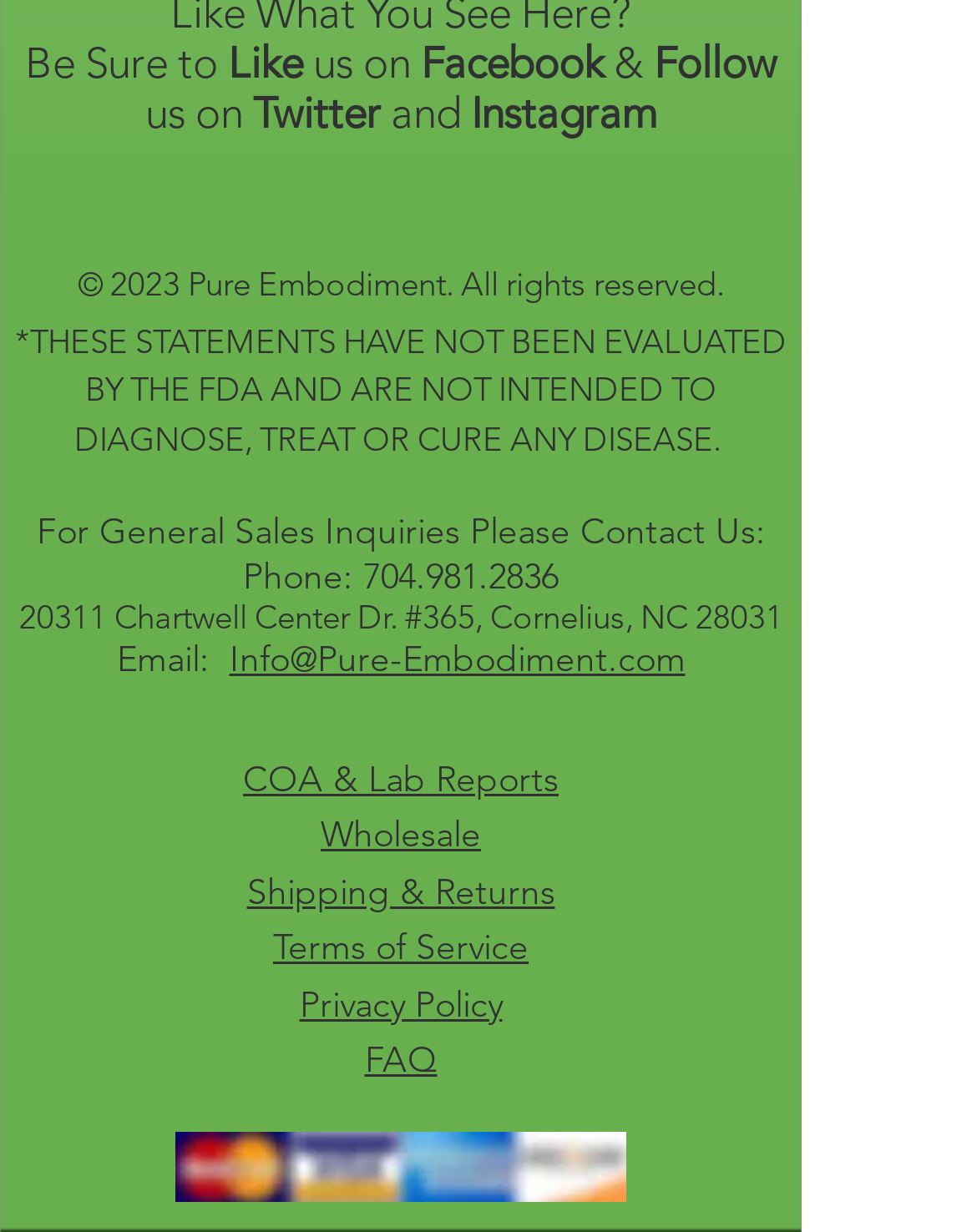Determine the bounding box coordinates for the area that should be clicked to carry out the following instruction: "View COA & Lab Reports".

[0.249, 0.614, 0.572, 0.651]